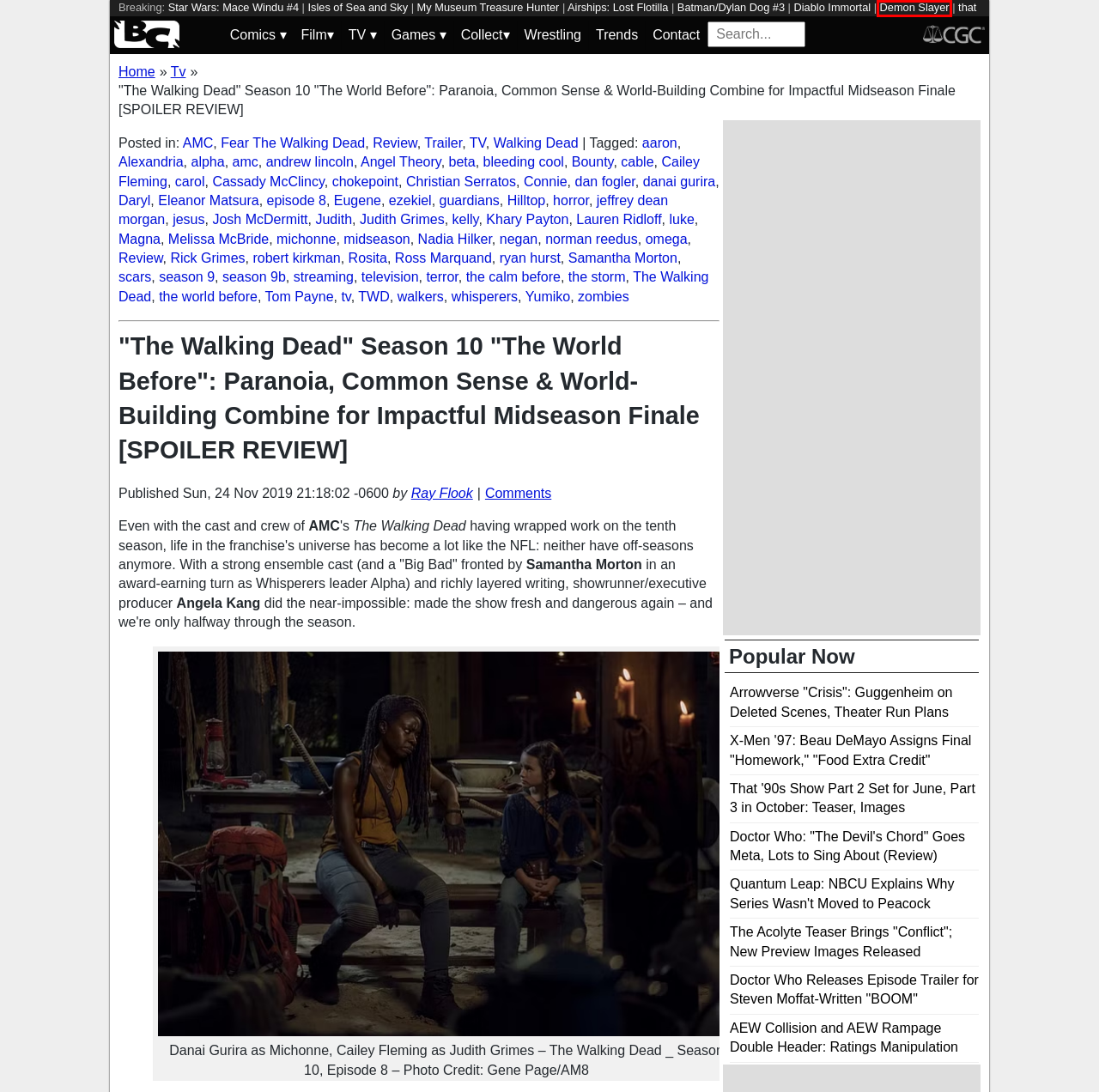Analyze the given webpage screenshot and identify the UI element within the red bounding box. Select the webpage description that best matches what you expect the new webpage to look like after clicking the element. Here are the candidates:
A. Bleeding Cool News - Comics, Movies, TV, Games, Collectibles
B. Quantum Leap: NBCU Explains Why Series Wasn't Moved to Peacock
C. Isles of Sea and Sky Receives Official Release Date
D. Diablo Immortal Adds New Class With The Tempest
E. Star Wars: Mace Windu #4 Preview: Who Shrouds the Shroud?
F. Demon Slayer: Kimetsu no Yaiba: New Season Starts Sunday, May 12th
G. Outsiders #7 Preview: Farewell Friend, Hello Revelations
H. Will Ospreay Opens Up About ADHD and Promo Challenges in AEW

F